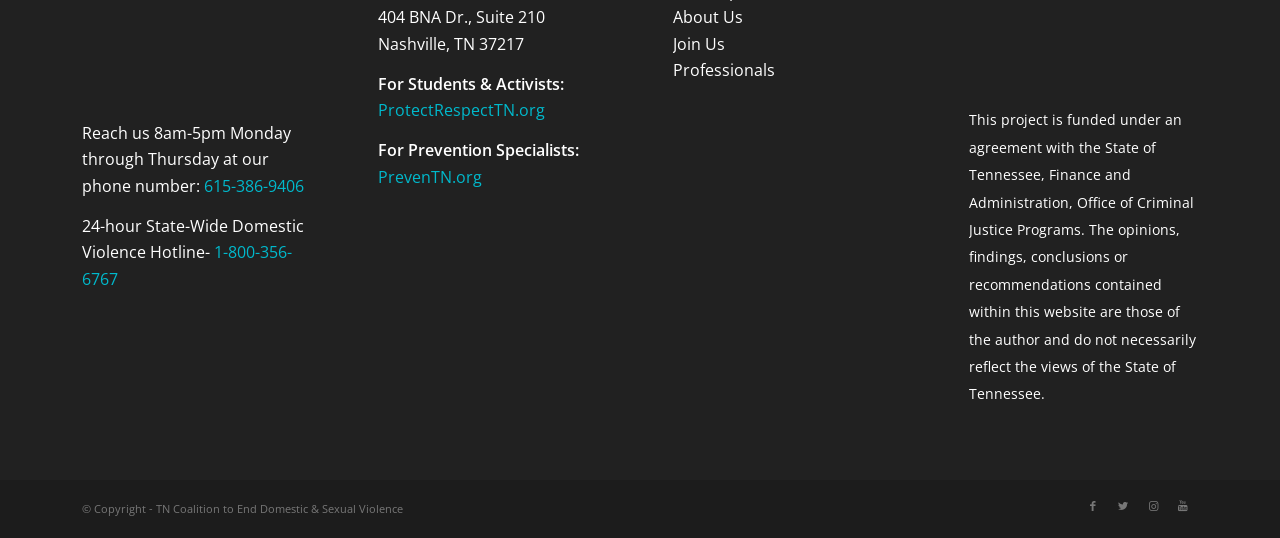Determine the bounding box coordinates for the area that needs to be clicked to fulfill this task: "Read about the organization". The coordinates must be given as four float numbers between 0 and 1, i.e., [left, top, right, bottom].

[0.526, 0.012, 0.581, 0.053]